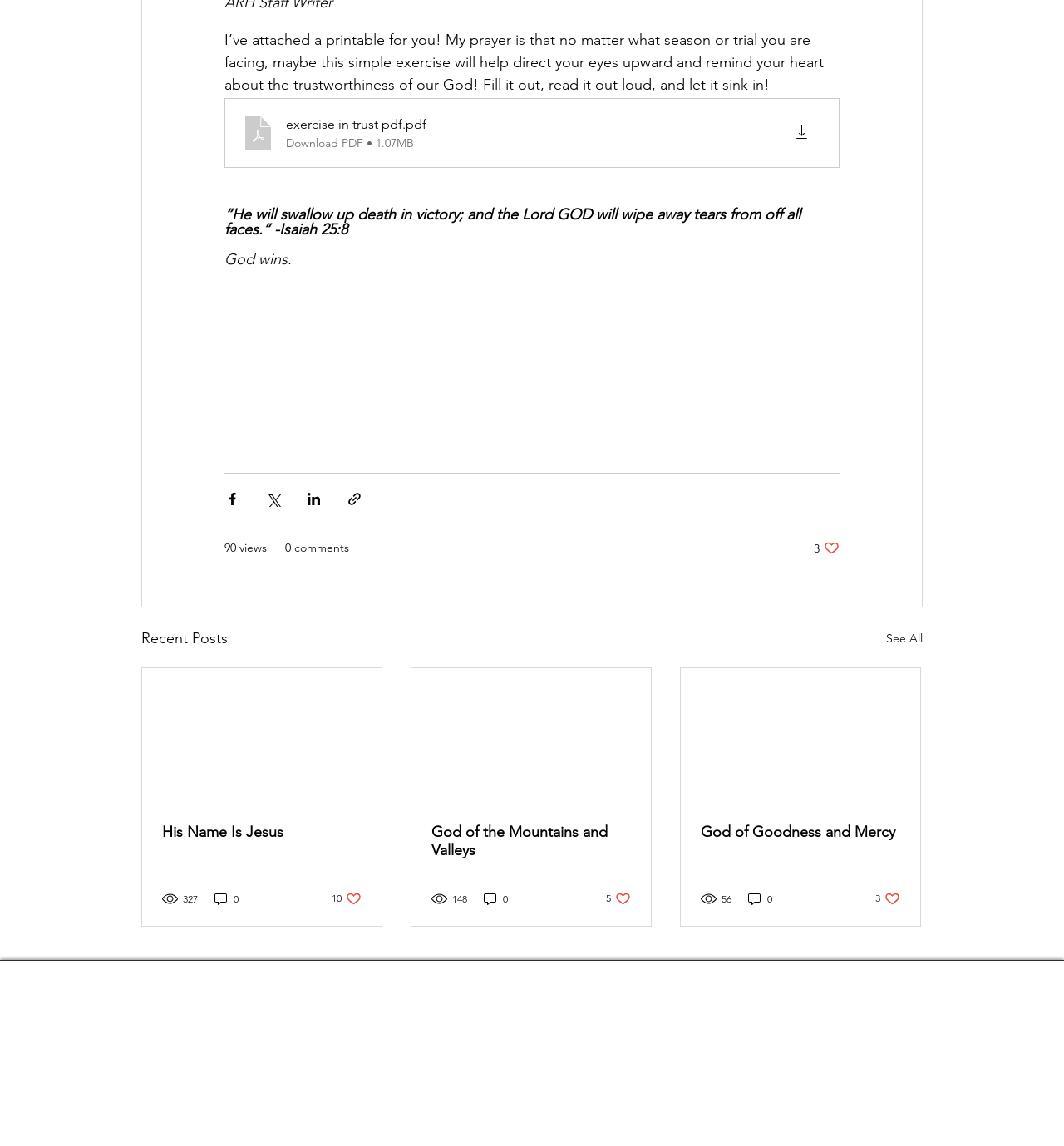Locate the bounding box of the user interface element based on this description: "aria-label="Email Address" name="email" placeholder="Email Address"".

[0.4, 0.919, 0.724, 0.951]